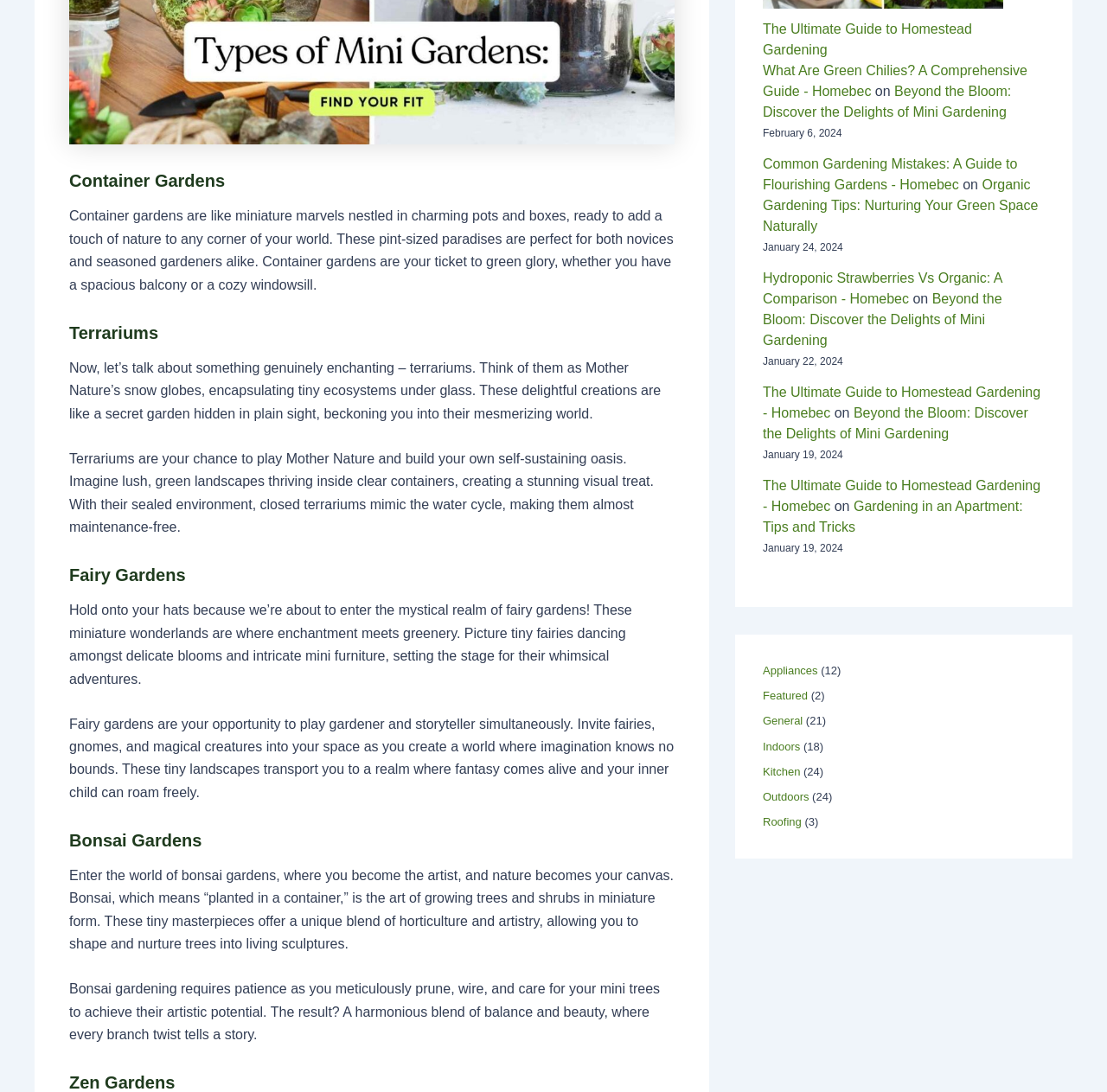Could you locate the bounding box coordinates for the section that should be clicked to accomplish this task: "Click on the link to read 'The Ultimate Guide to Homestead Gardening'".

[0.689, 0.02, 0.878, 0.052]